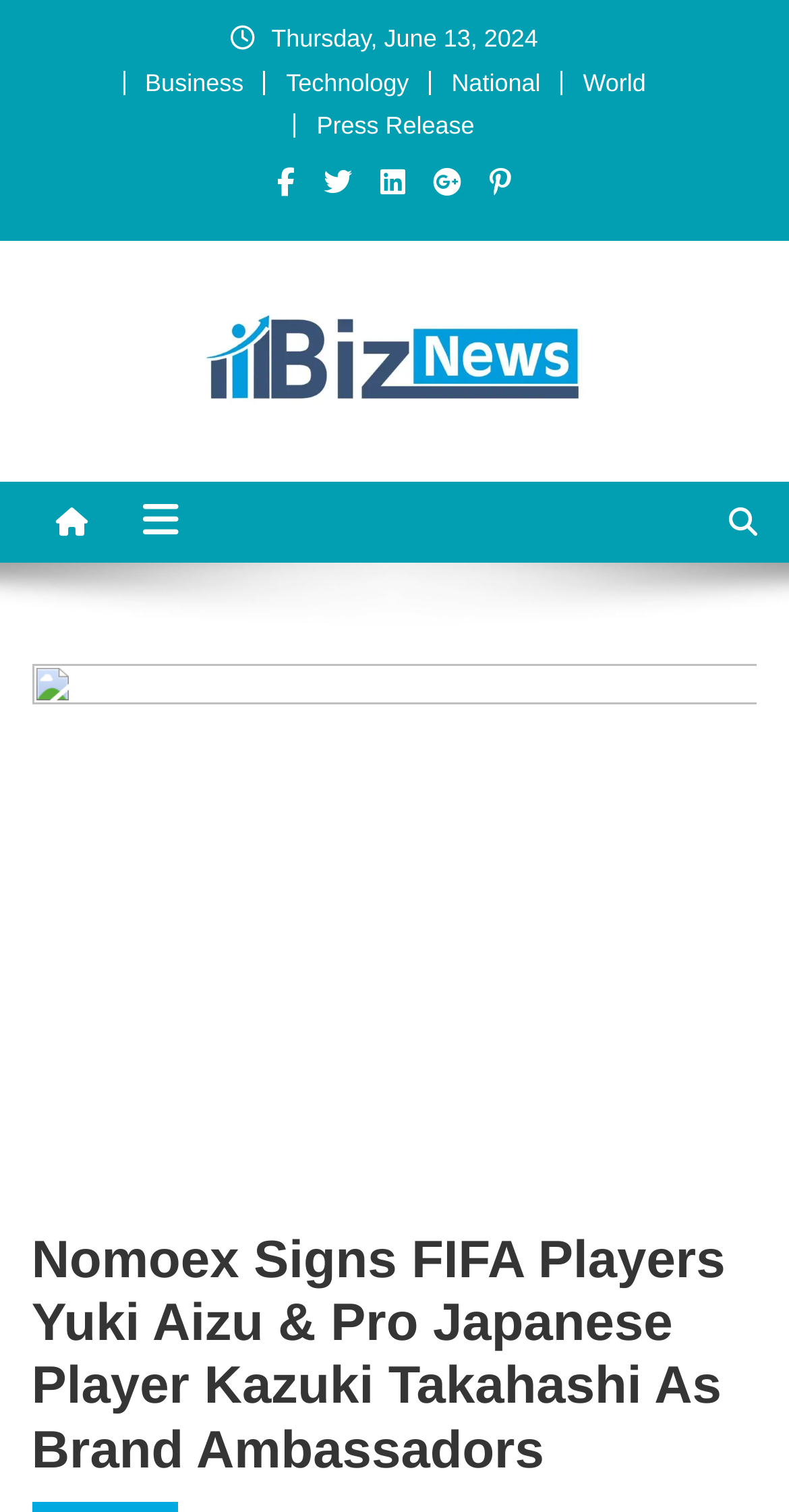What is the category of the news article?
Use the information from the image to give a detailed answer to the question.

I found the category of the news article by looking at the top navigation menu, where it says 'Business', 'Technology', 'National', and 'World'. The 'Business' category is highlighted, indicating that the current news article belongs to this category.